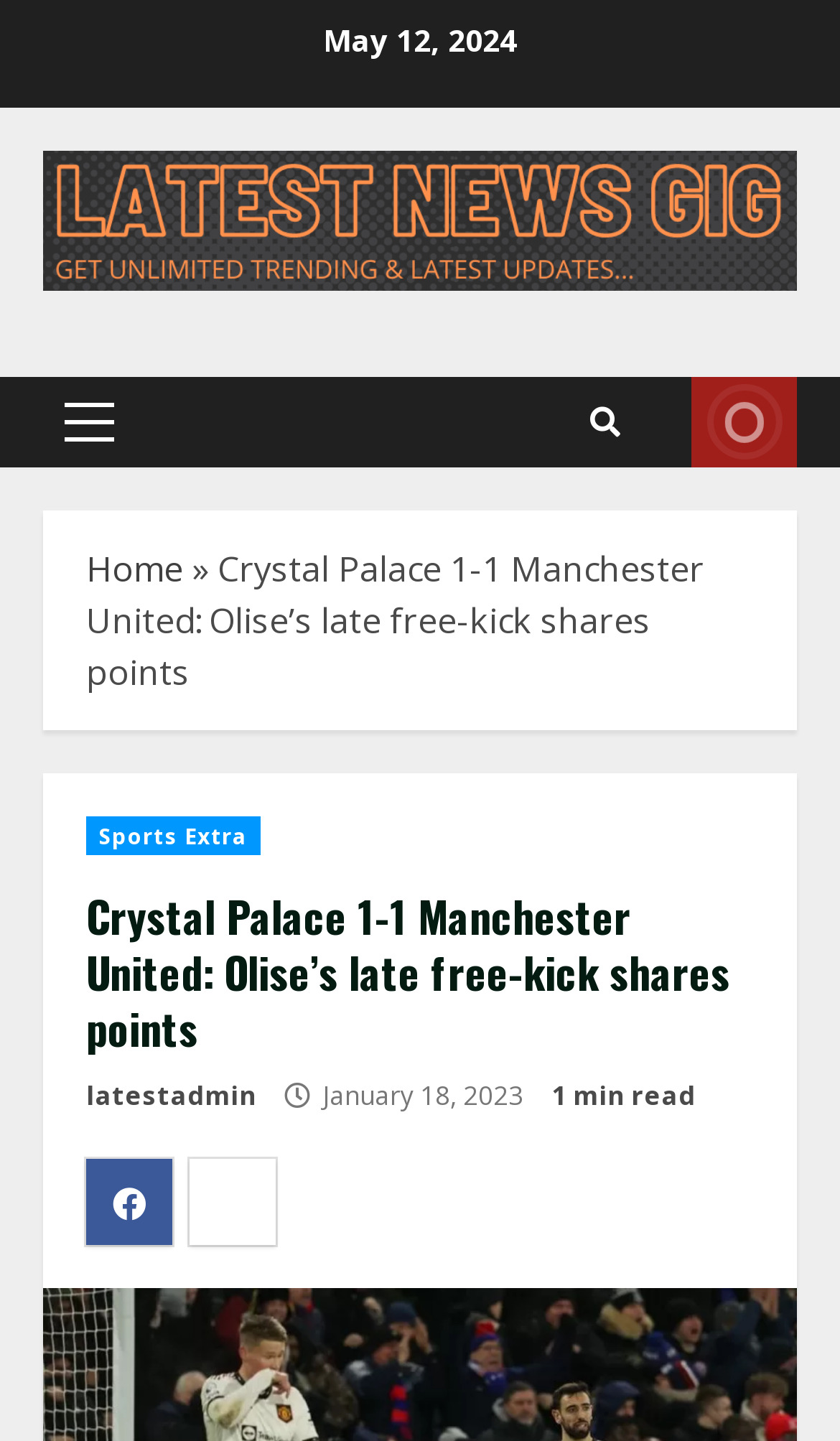Answer the question briefly using a single word or phrase: 
What is the type of the primary menu?

generic